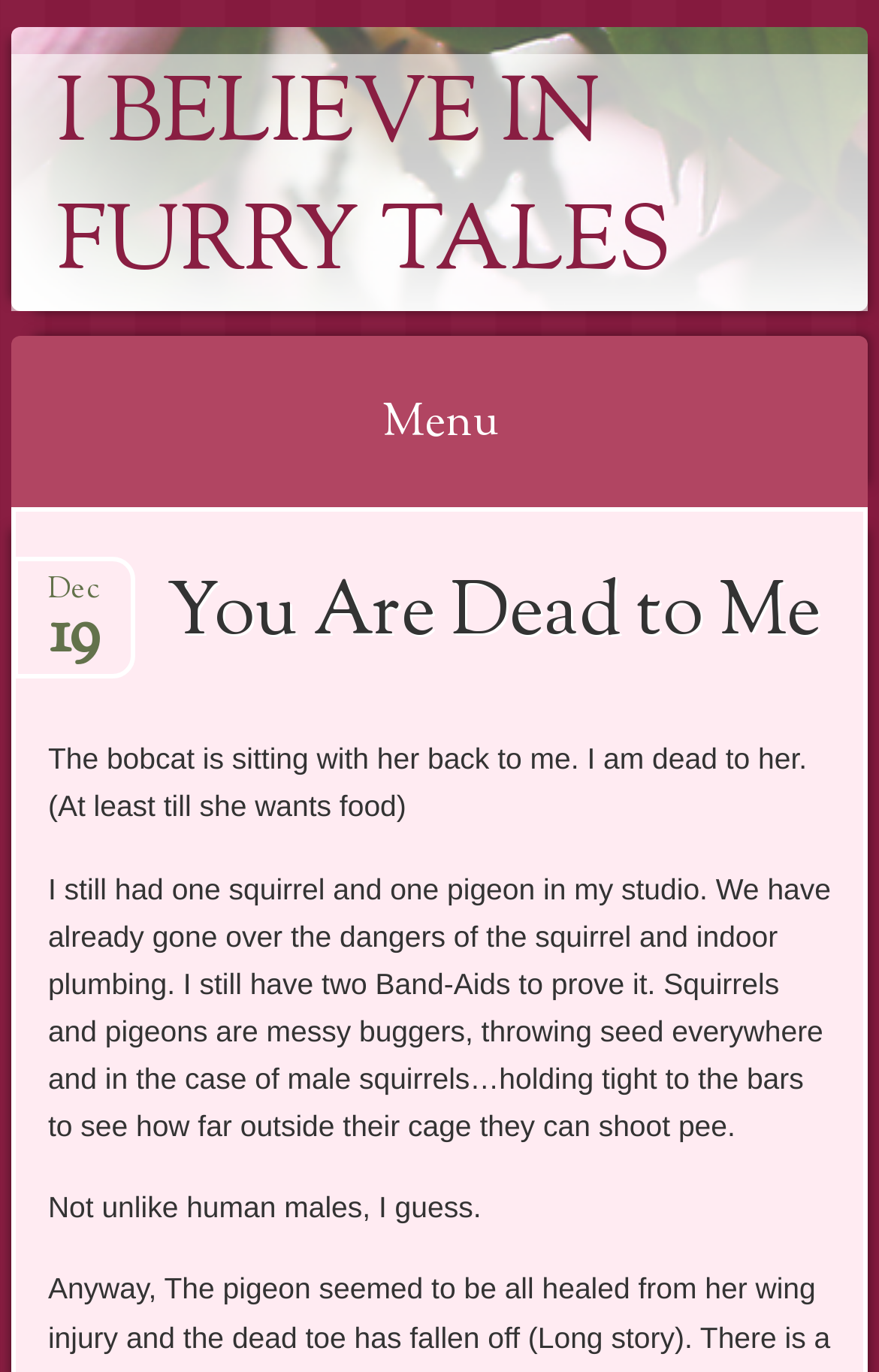What is the author's opinion about male squirrels?
Offer a detailed and full explanation in response to the question.

Based on the text content of the webpage, specifically the sentence 'Squirrels and pigeons are messy buggers, throwing seed everywhere and in the case of male squirrels…holding tight to the bars to see how far outside their cage they can shoot pee.', we can infer that the author thinks male squirrels are messy.